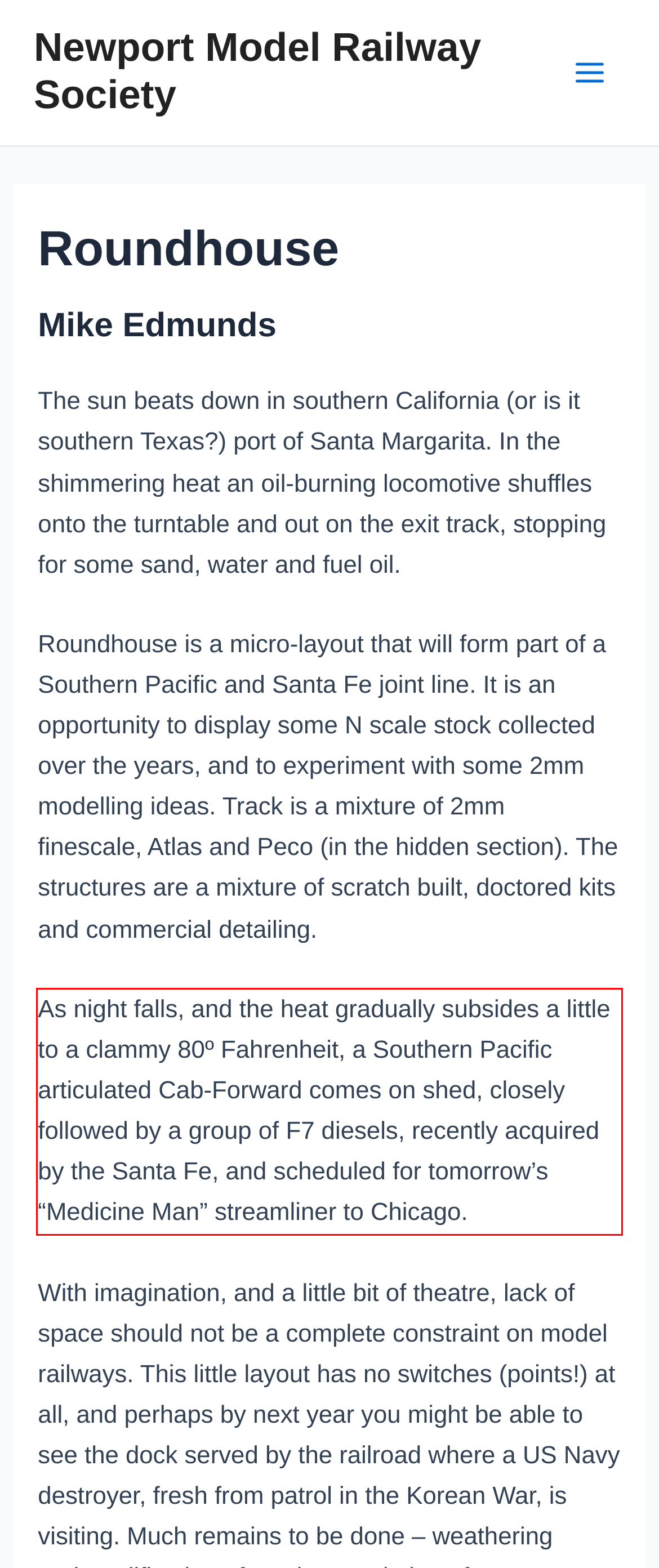Please identify the text within the red rectangular bounding box in the provided webpage screenshot.

As night falls, and the heat gradually subsides a little to a clammy 80º Fahrenheit, a Southern Pacific articulated Cab-Forward comes on shed, closely followed by a group of F7 diesels, recently acquired by the Santa Fe, and scheduled for tomorrow’s “Medicine Man” streamliner to Chicago.